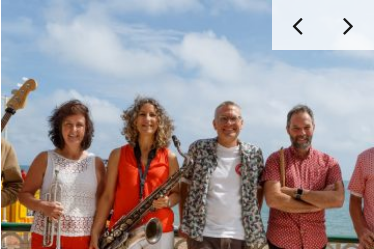Detail the scene depicted in the image with as much precision as possible.

The image features a vibrant group of musicians standing together against a picturesque seaside backdrop. They represent a jazz band, showcasing a variety of instruments including a trumpet, saxophone, and perhaps a guitar or bass, indicated by one of the band members holding a musical instrument. The musicians display a range of expressions, from cheerful smiles to relaxed poses, embodying a sense of camaraderie and passion for music. Dressed in bright and colorful outfits, the ensemble's attire reflects the energetic and lively spirit of jazz music. The sky above is partly cloudy, contributing to the overall cheerful atmosphere of the scene. This image is part of the coverage on the Eastbourne Bournefree website, highlighting local jazz music events, particularly the "Top Jazz Music Comes to Eastbourne" feature.